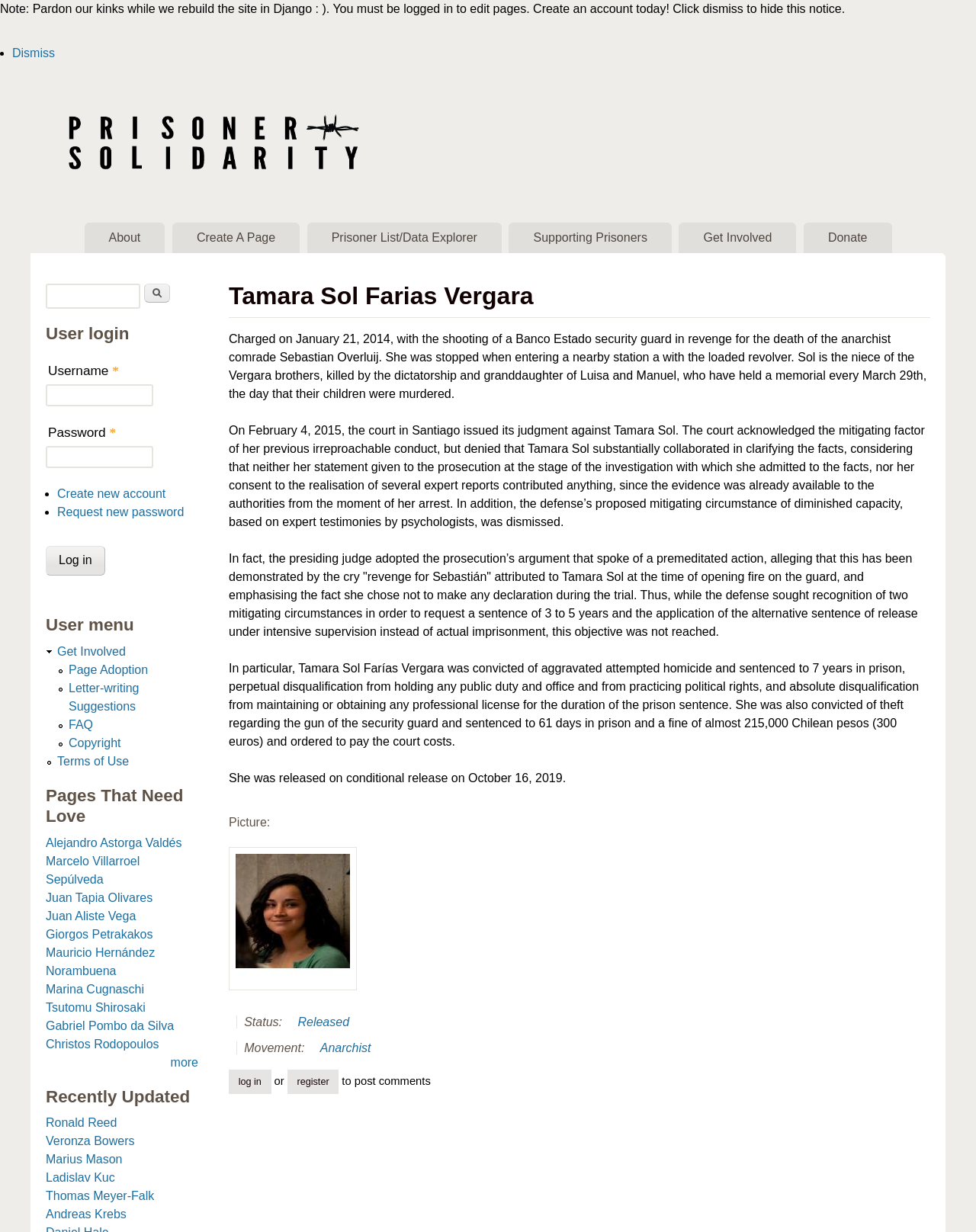Find and indicate the bounding box coordinates of the region you should select to follow the given instruction: "Log in to the website".

[0.047, 0.443, 0.107, 0.467]